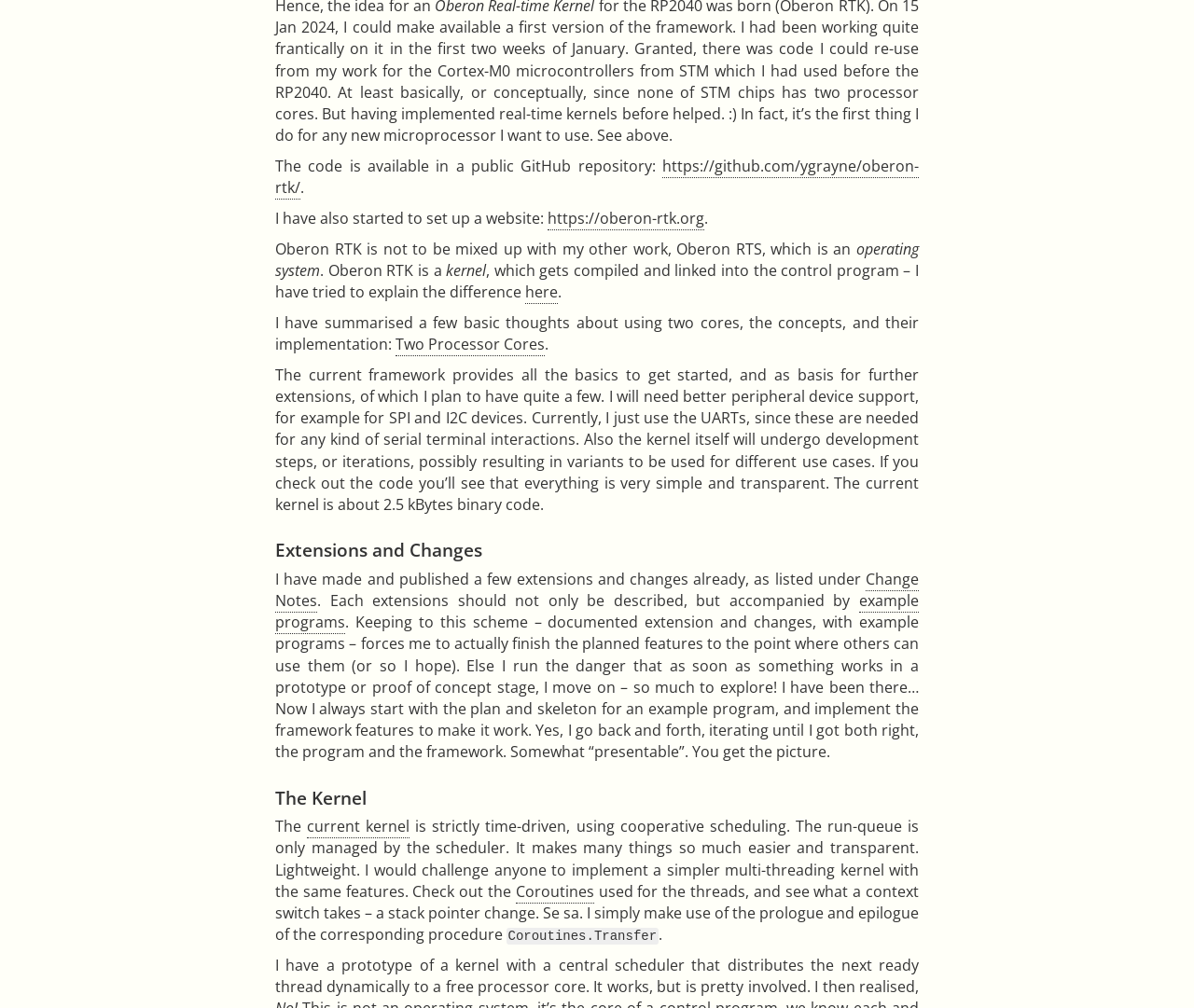What is Oberon RTK?
Based on the image, give a concise answer in the form of a single word or short phrase.

a kernel